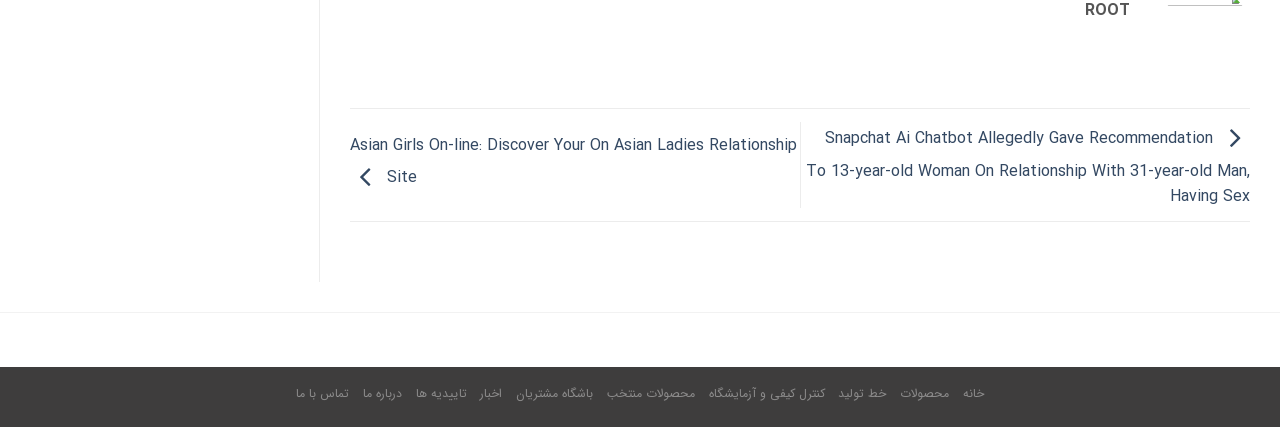Please identify the bounding box coordinates of the clickable region that I should interact with to perform the following instruction: "Visit the خانه page". The coordinates should be expressed as four float numbers between 0 and 1, i.e., [left, top, right, bottom].

[0.752, 0.899, 0.769, 0.944]